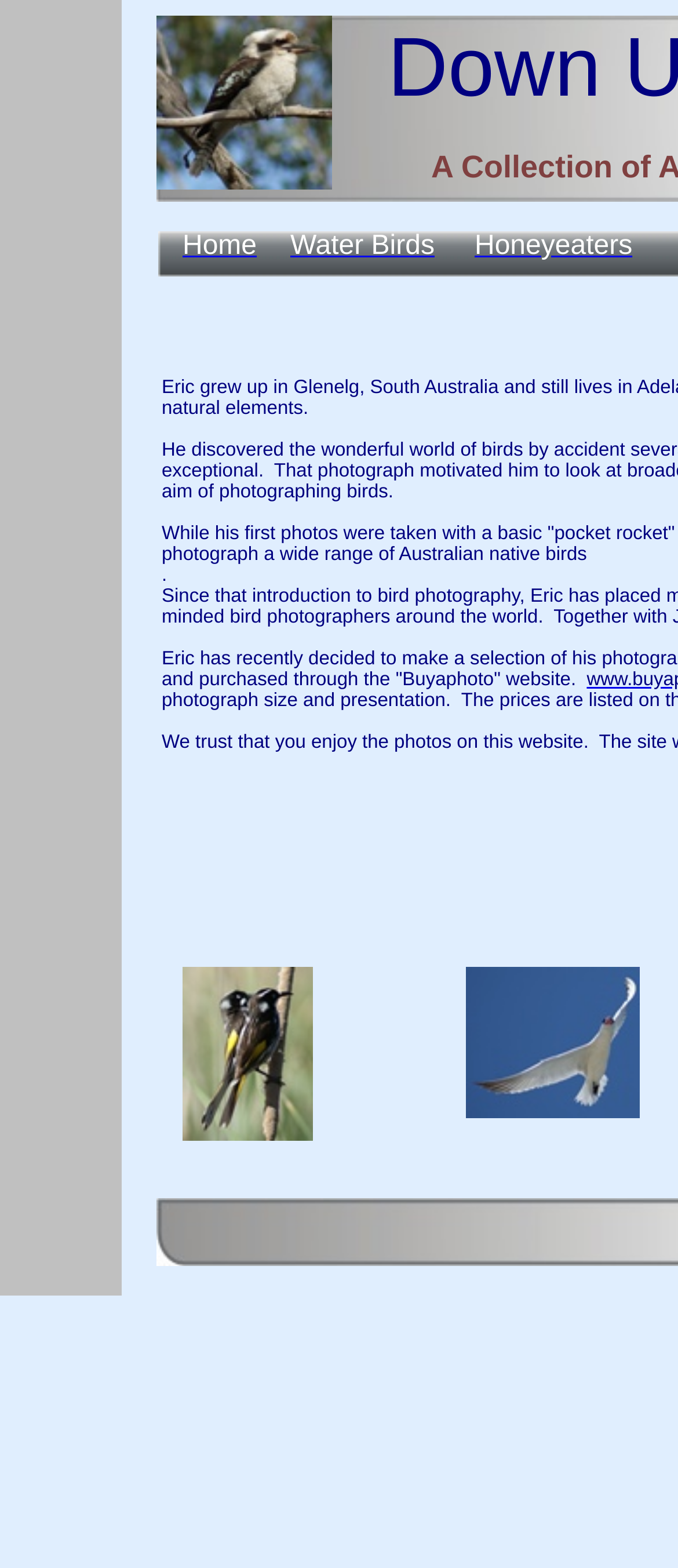Utilize the details in the image to thoroughly answer the following question: What is the first link on the webpage?

I looked at the layout tables and their corresponding table cells and links. The first link I found was in the first layout table cell, which has the text 'Home' and is a link element.